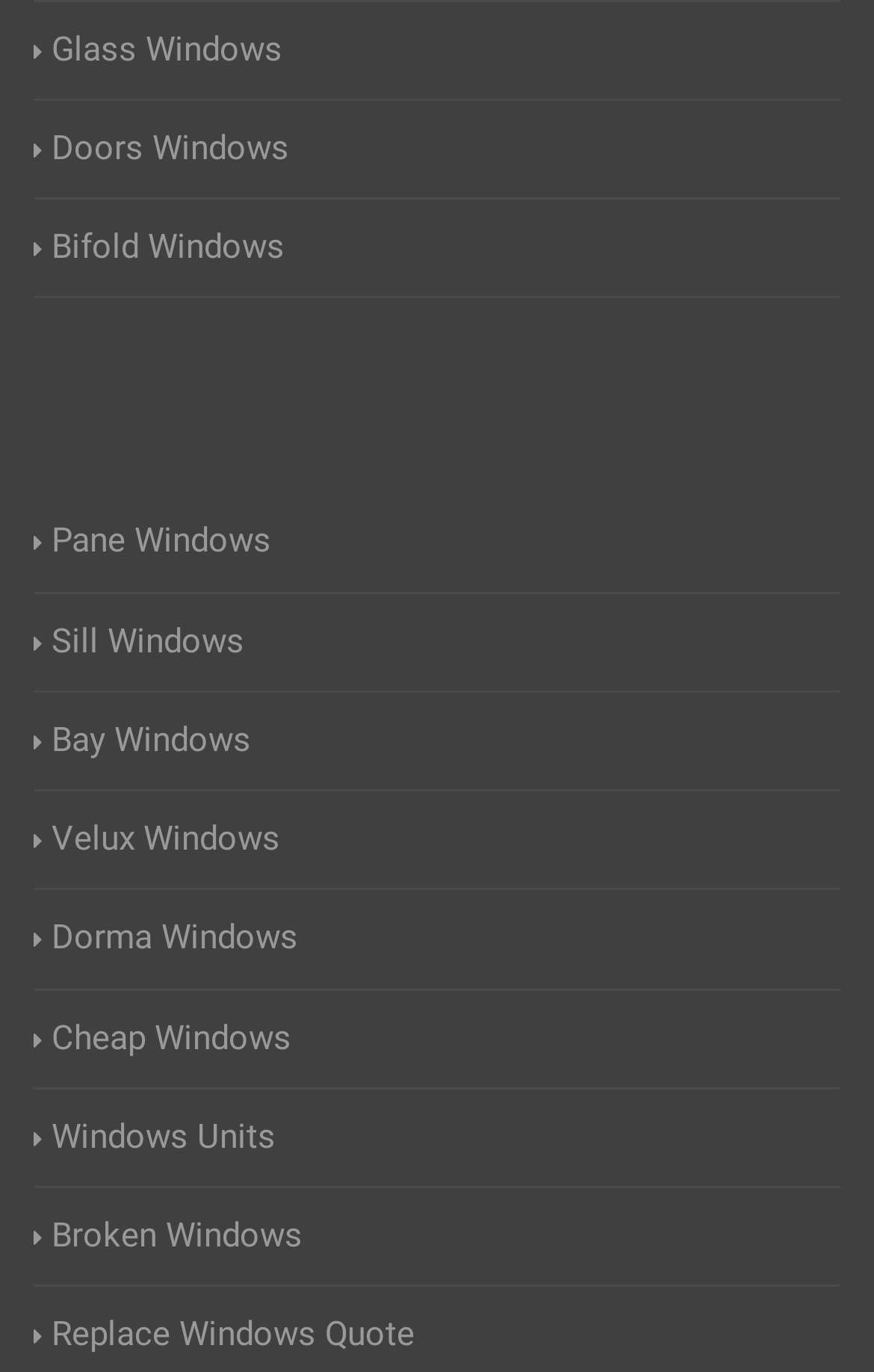What is the last type of windows mentioned?
Refer to the image and respond with a one-word or short-phrase answer.

Replace Windows Quote